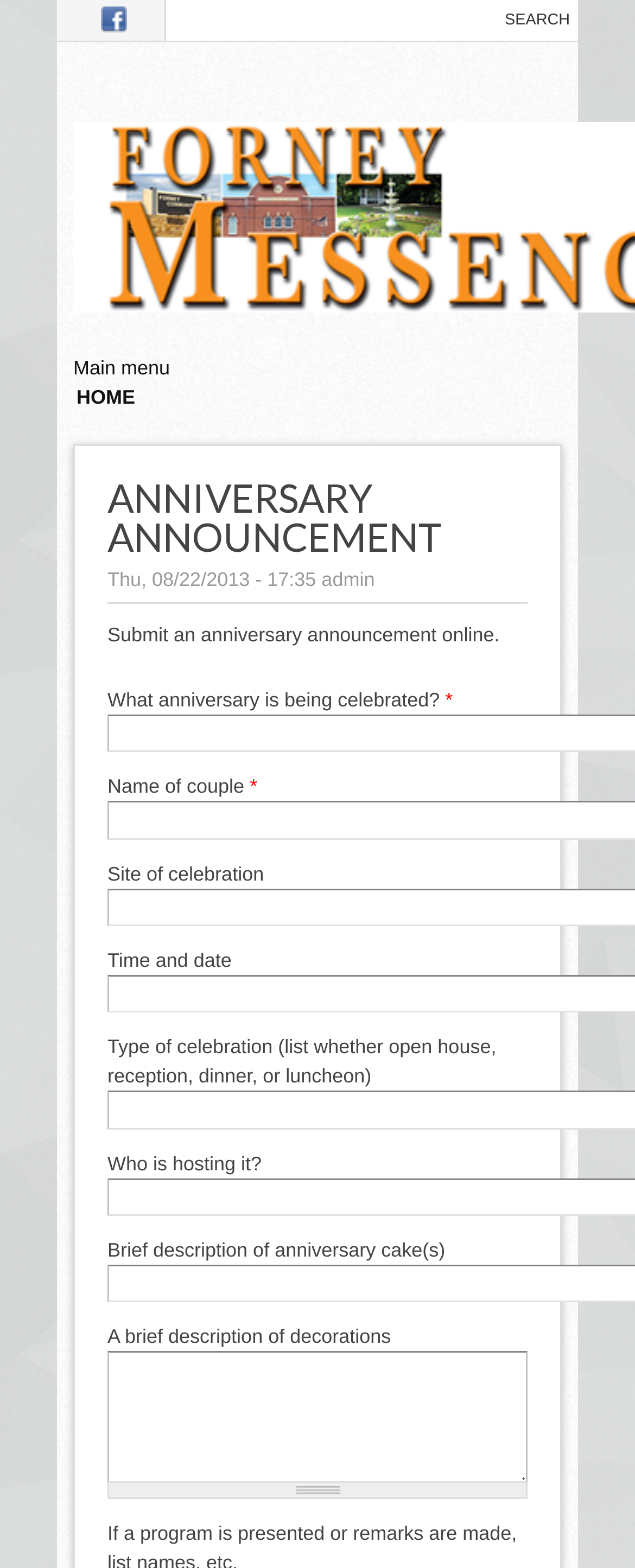Articulate a complete and detailed caption of the webpage elements.

The webpage is an anniversary announcement page from the Forney Messenger. At the top, there is a "Skip to main content" link, followed by a search bar with a "Search" button. Below the search bar, there are several navigation links, including "HOME", "NEWS", "SPORTS", "COLUMNS/OPINIONS", "LIFESTYLE", "OBITUARIES", "CLASSIFIEDS", and "PUBLIC NOTICES".

The main content of the page is an anniversary announcement form. The form has a heading "ANNIVERSARY ANNOUNCEMENT" and a subheading with the date and time of the announcement. Below the heading, there is a brief description of how to submit an anniversary announcement online.

The form consists of several fields, including "What anniversary is being celebrated?", "Name of couple", "Site of celebration", "Time and date", "Type of celebration", "Who is hosting it?", "Brief description of anniversary cake(s)", and "A brief description of decorations". Each field has a label and a text box to input the information. Some fields are marked as required, indicated by an asterisk symbol.

There are no images on the page. The overall layout is organized, with clear headings and concise text. The navigation links and form fields are arranged in a logical and easy-to-follow manner.